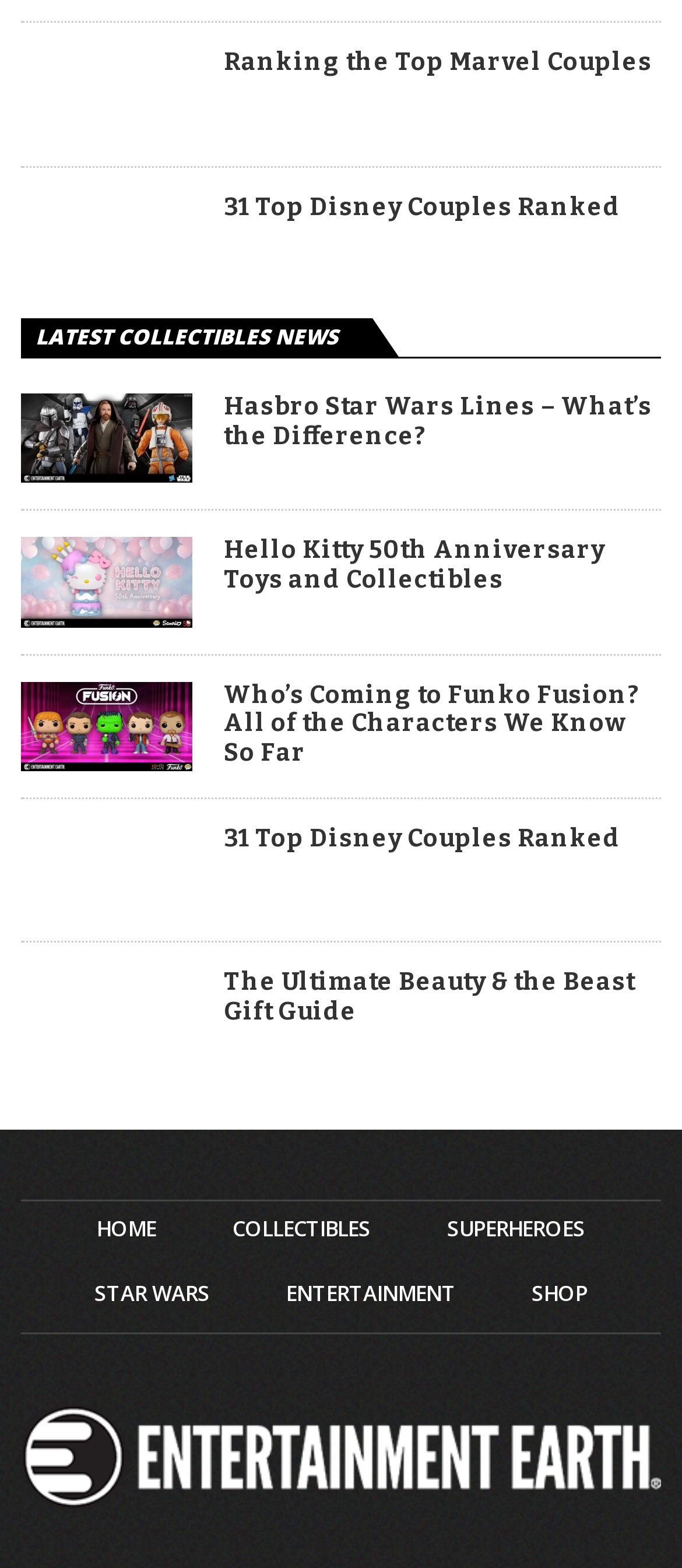Determine the bounding box coordinates for the area that needs to be clicked to fulfill this task: "Learn about Hasbro Star Wars lines". The coordinates must be given as four float numbers between 0 and 1, i.e., [left, top, right, bottom].

[0.031, 0.294, 0.281, 0.313]